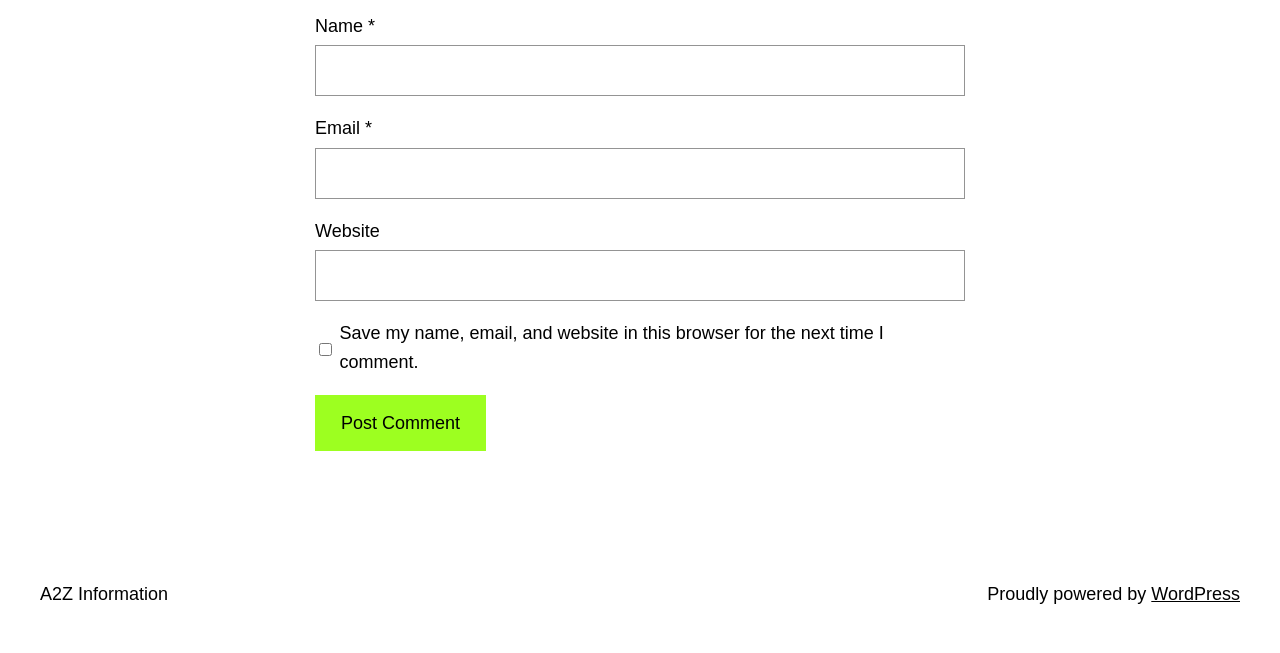What is the purpose of the checkbox?
Based on the image, give a concise answer in the form of a single word or short phrase.

Save comment information